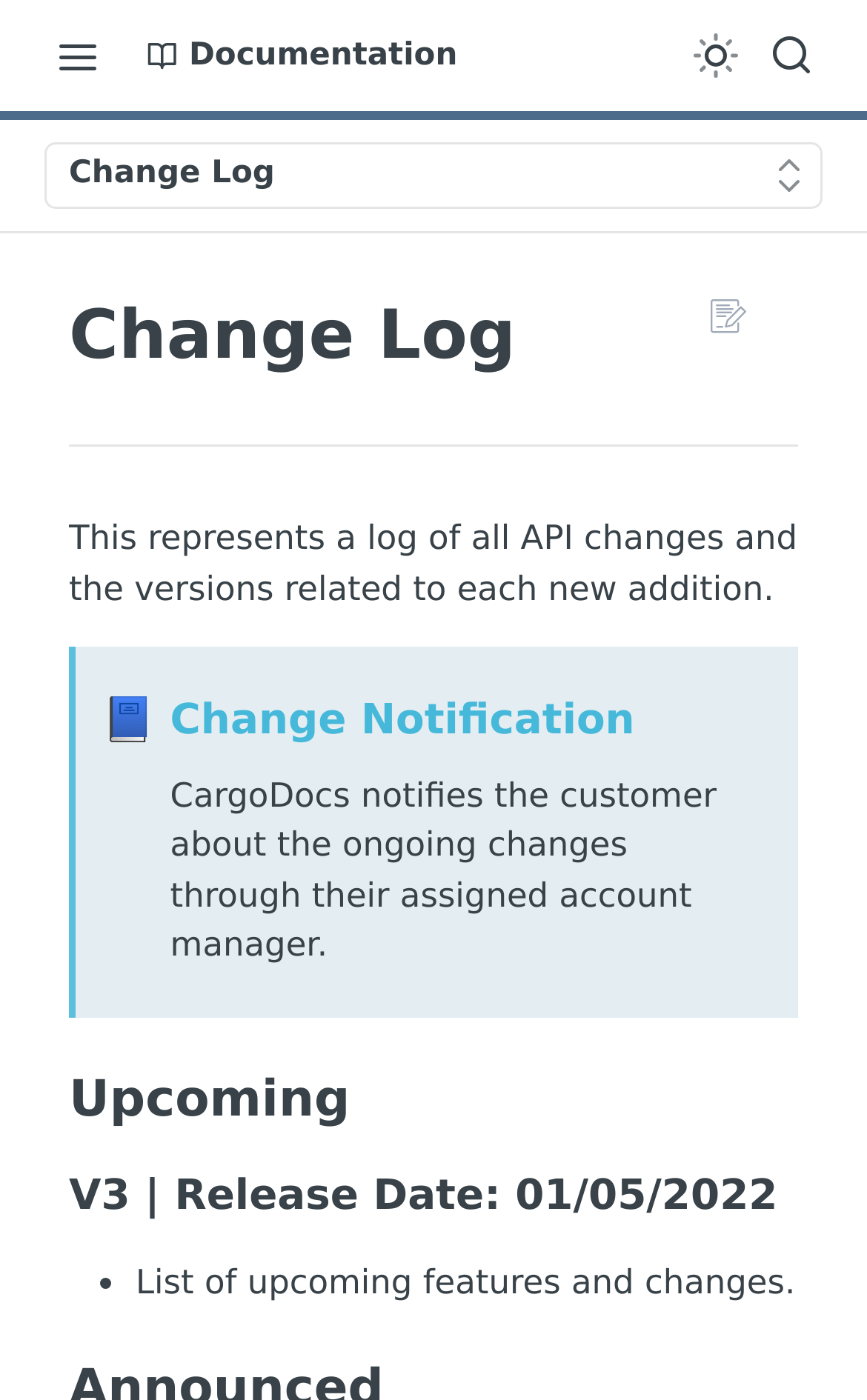Extract the bounding box coordinates of the UI element described by: "First API Call". The coordinates should include four float numbers ranging from 0 to 1, e.g., [left, top, right, bottom].

[0.15, 0.817, 0.85, 0.854]